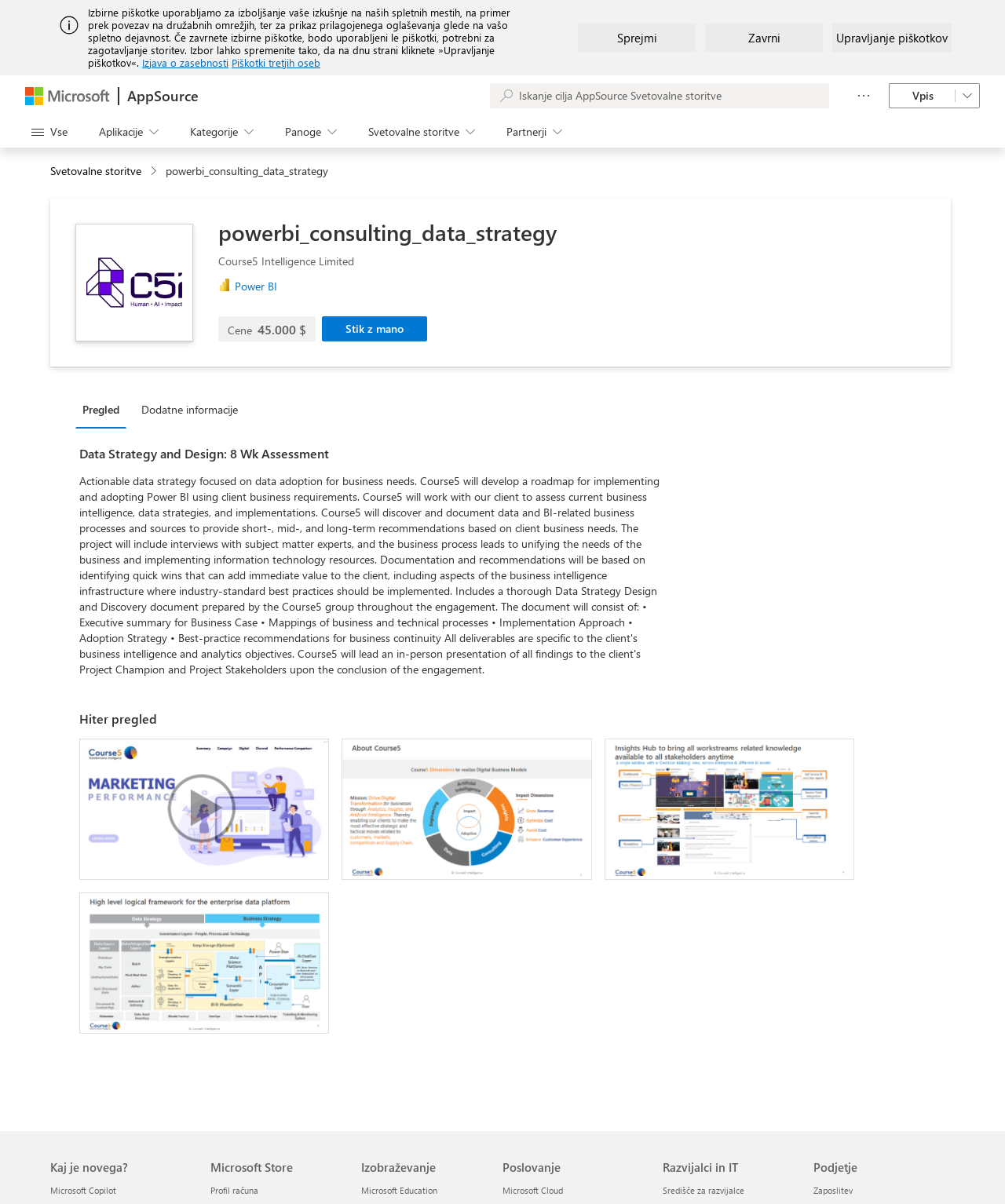Indicate the bounding box coordinates of the element that needs to be clicked to satisfy the following instruction: "Click on the 'AI' link". The coordinates should be four float numbers between 0 and 1, i.e., [left, top, right, bottom].

None